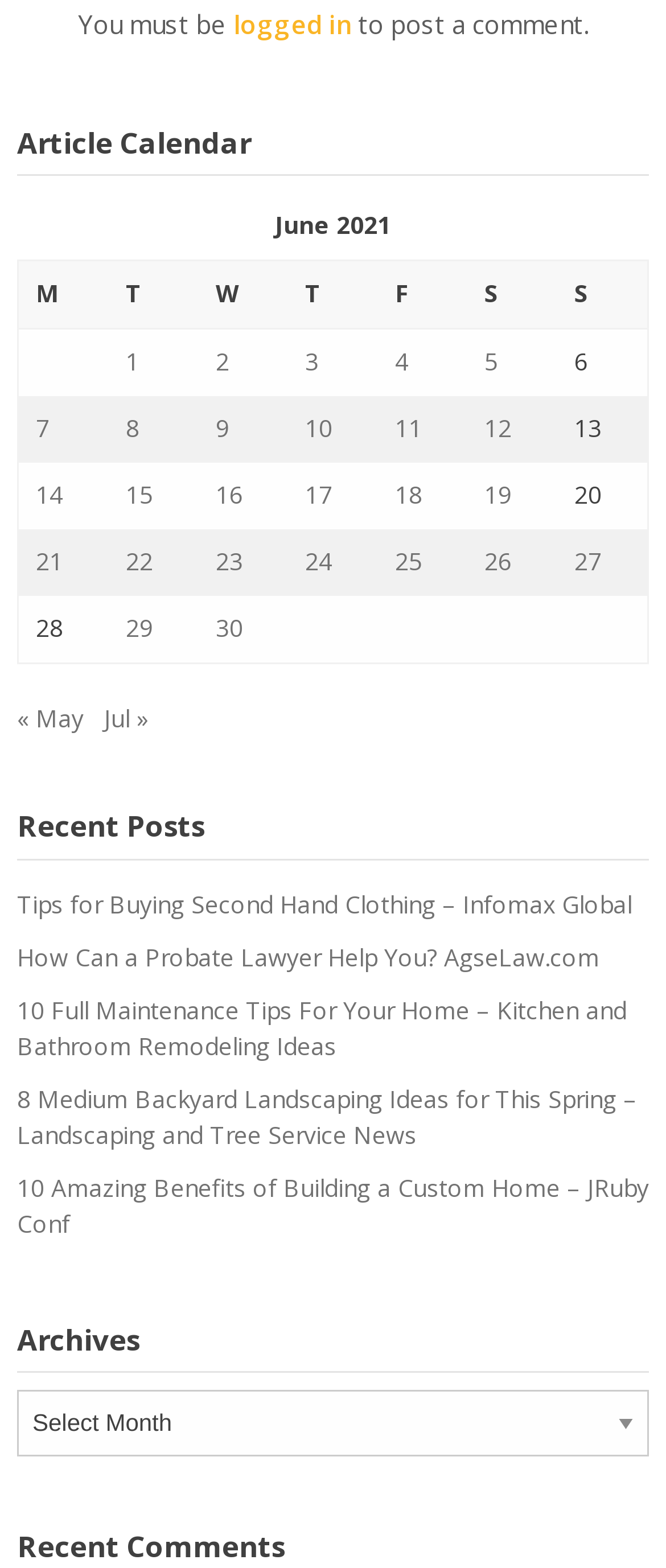Identify the bounding box coordinates of the clickable region necessary to fulfill the following instruction: "view posts published on June 1, 2021". The bounding box coordinates should be four float numbers between 0 and 1, i.e., [left, top, right, bottom].

[0.189, 0.22, 0.21, 0.241]